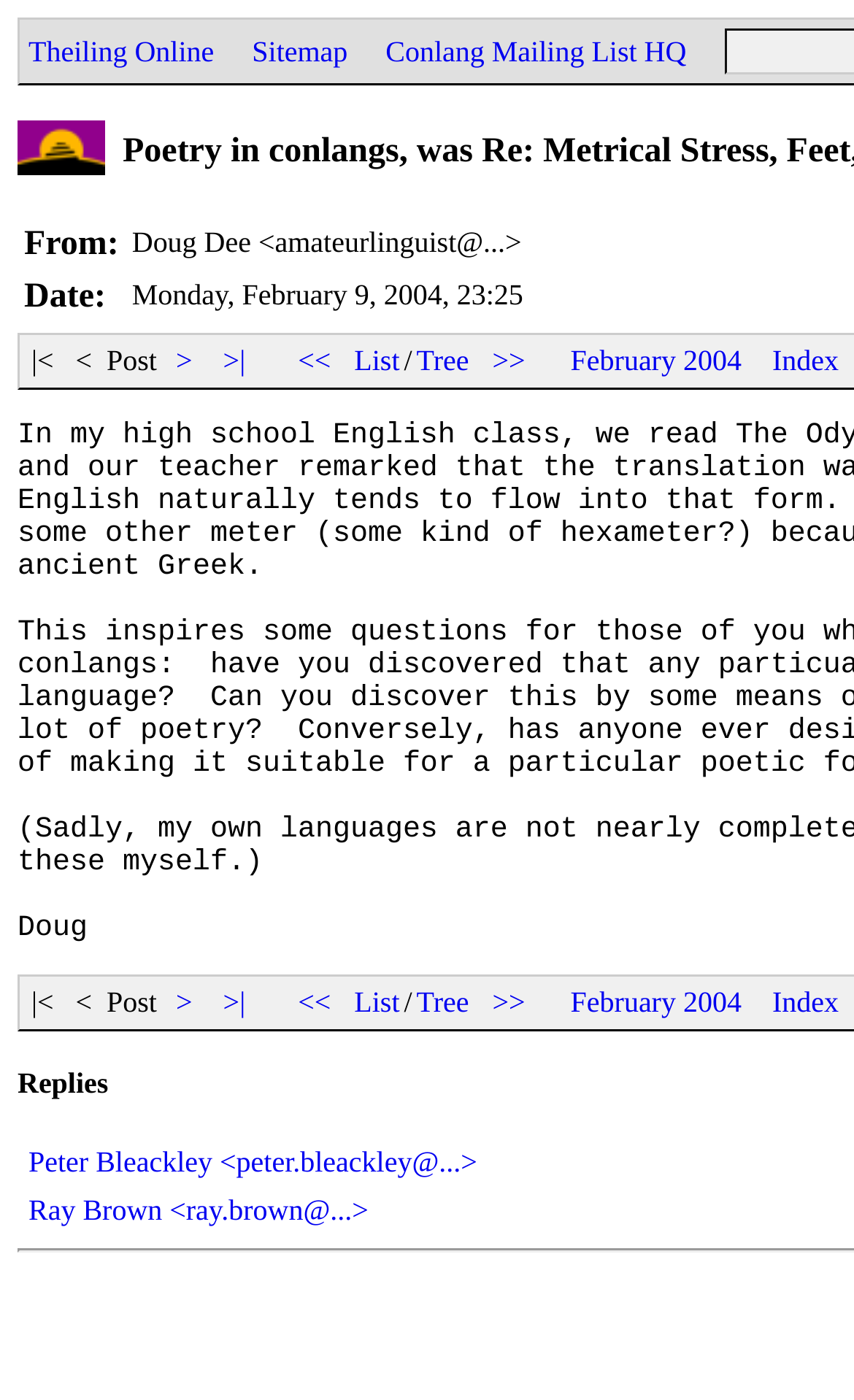What is the date of the post?
Please provide a single word or phrase in response based on the screenshot.

February 9, 2004